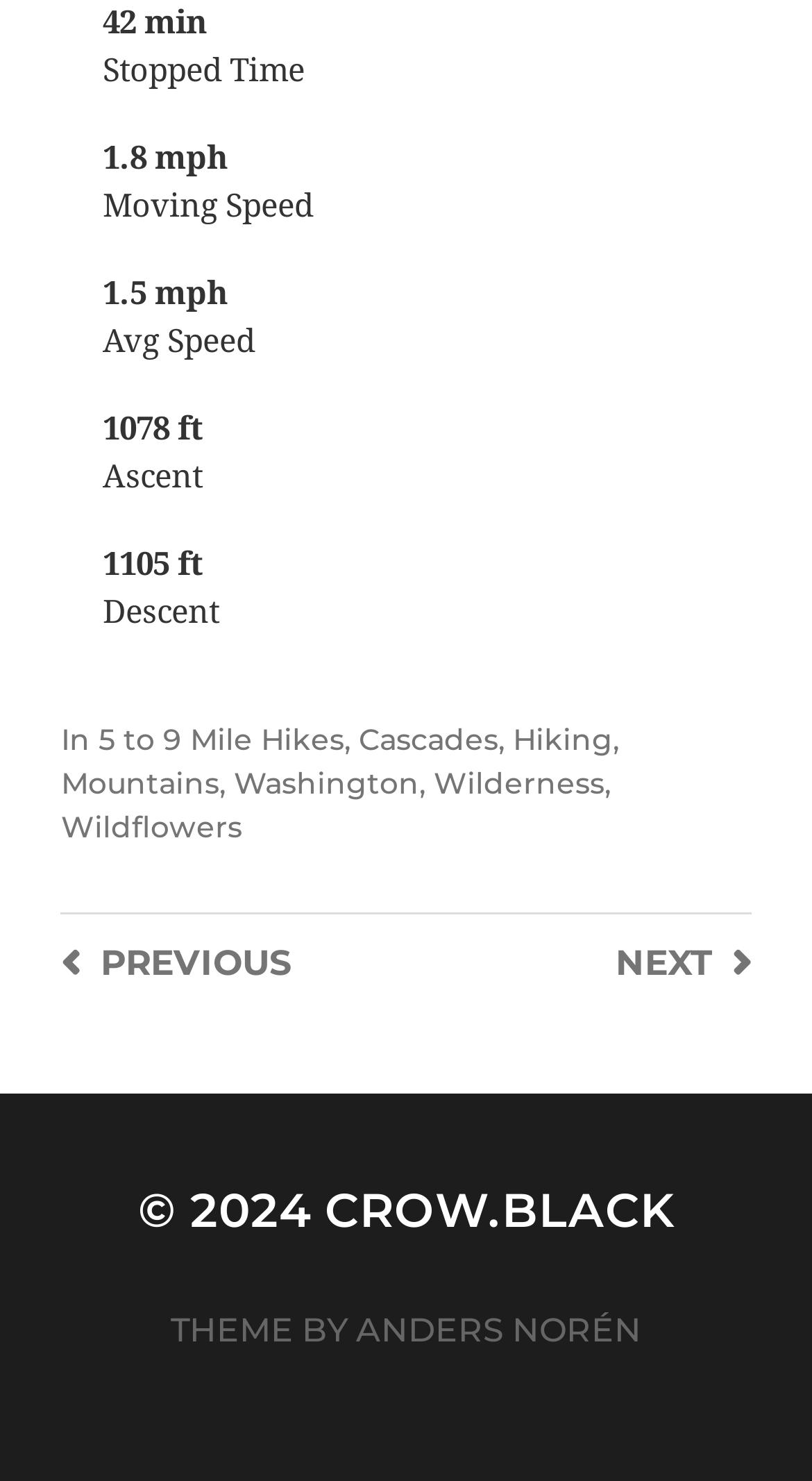Please indicate the bounding box coordinates for the clickable area to complete the following task: "Click on 'Wildflowers'". The coordinates should be specified as four float numbers between 0 and 1, i.e., [left, top, right, bottom].

[0.075, 0.546, 0.298, 0.571]